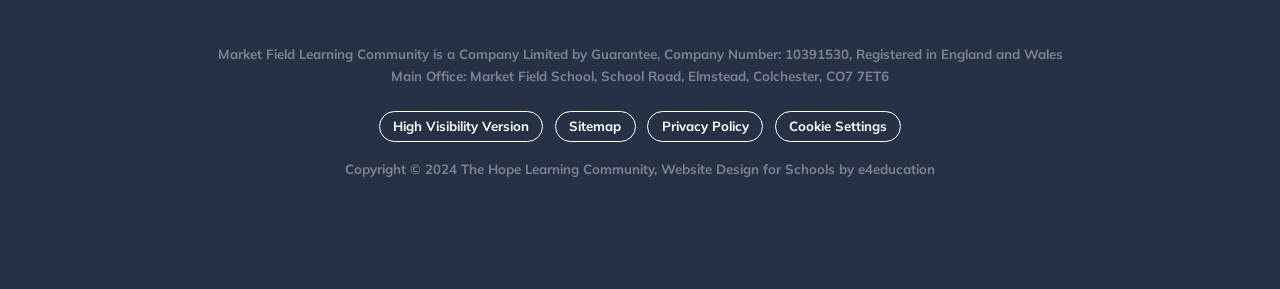Provide the bounding box coordinates of the HTML element this sentence describes: "High Visibility Version". The bounding box coordinates consist of four float numbers between 0 and 1, i.e., [left, top, right, bottom].

[0.296, 0.383, 0.424, 0.493]